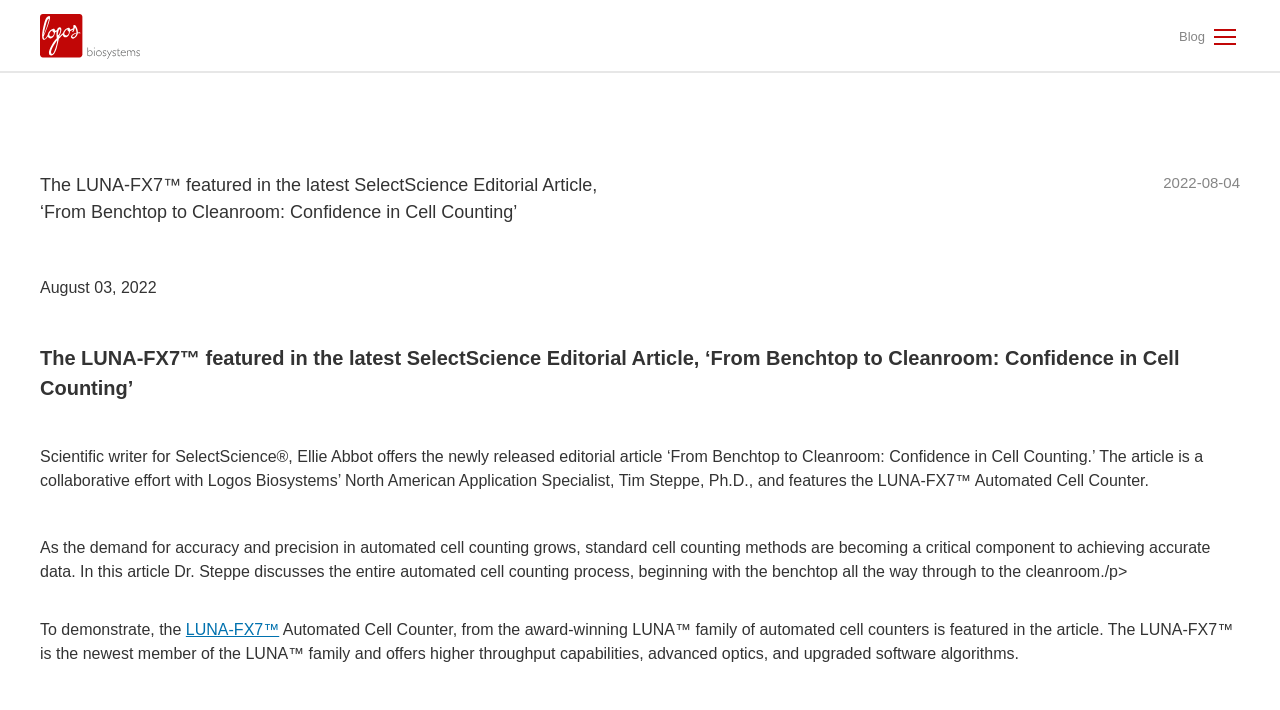What is the name of the company collaborating with SelectScience?
Utilize the information in the image to give a detailed answer to the question.

I found the name of the company by looking at the Root Element's text which mentions 'Logos Biosystems | Advanced Imaging Solutions for Research Excellence'. This indicates that Logos Biosystems is the company collaborating with SelectScience.